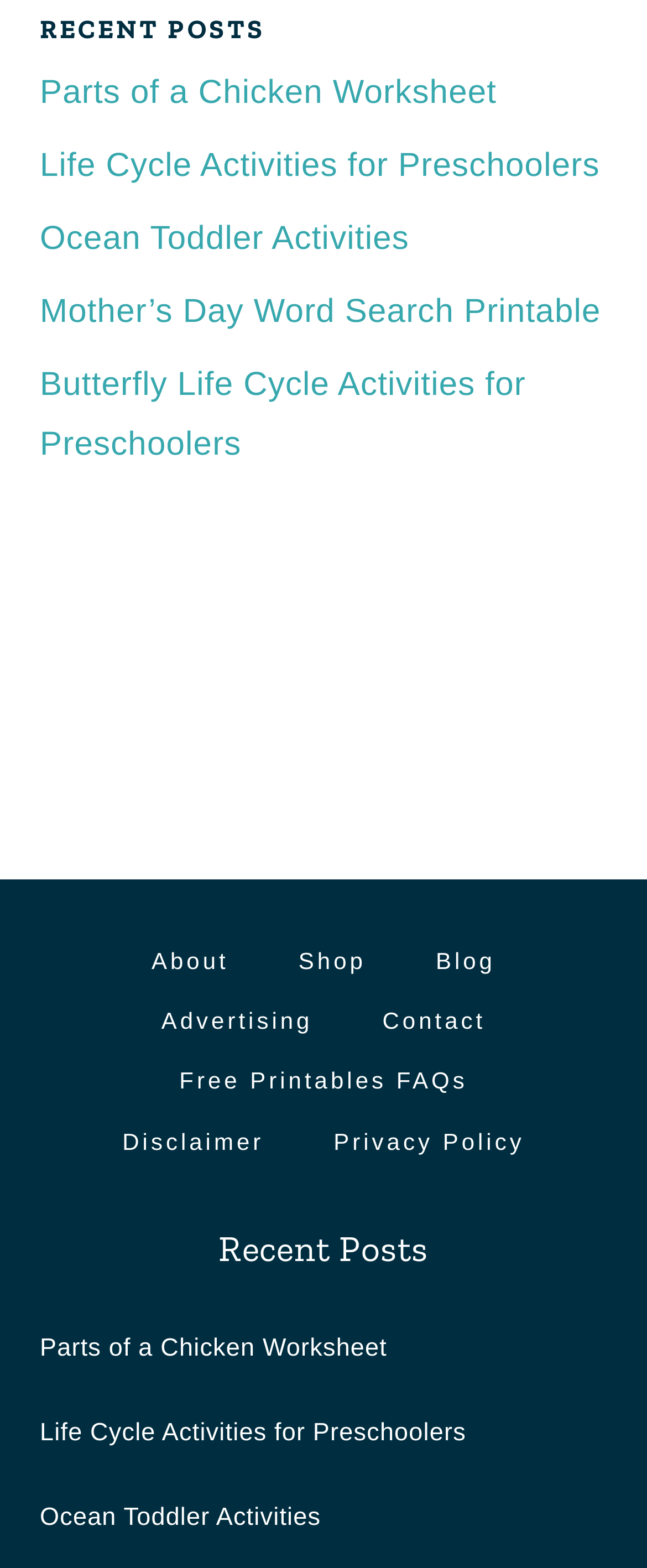Show me the bounding box coordinates of the clickable region to achieve the task as per the instruction: "Check FAQs".

None